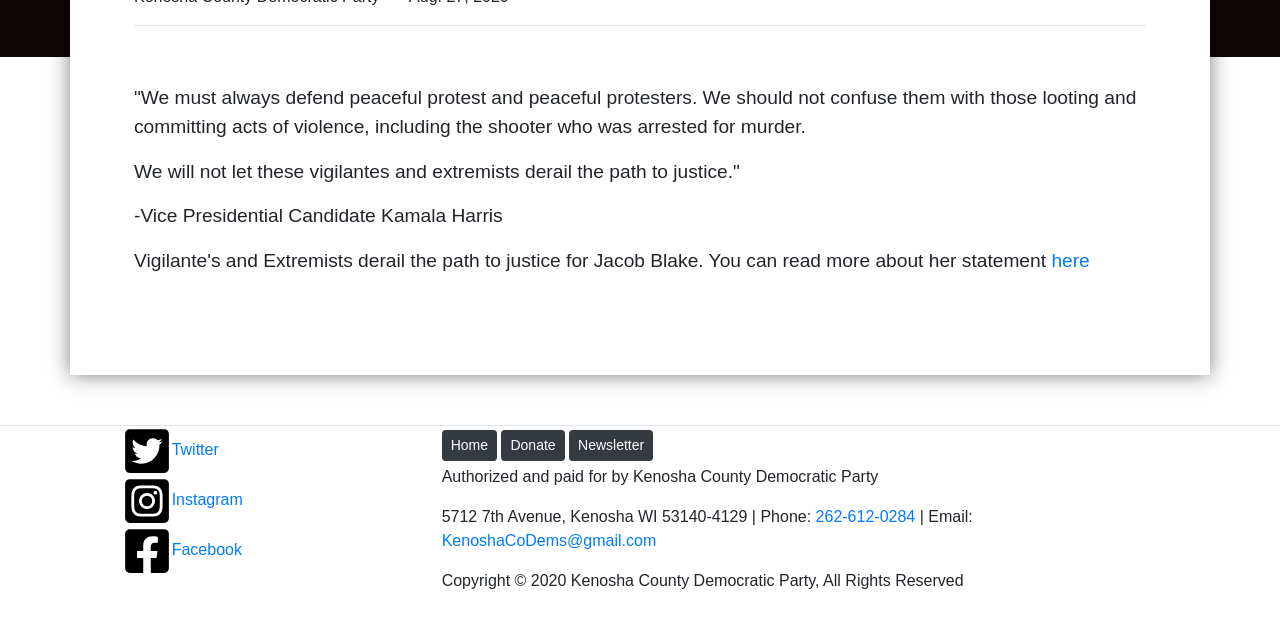Using the description "KenoshaCoDems@gmail.com", locate and provide the bounding box of the UI element.

[0.345, 0.831, 0.513, 0.858]